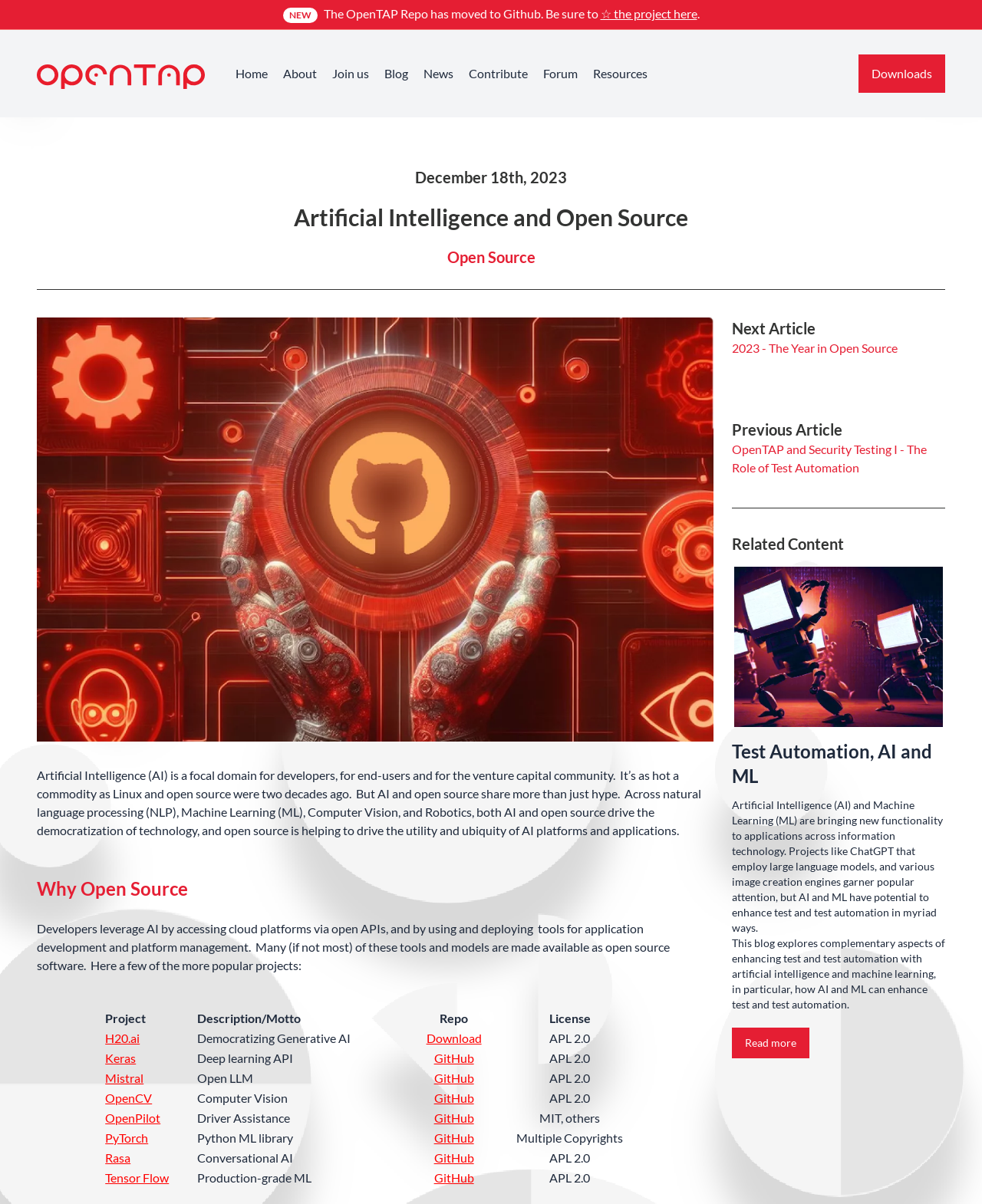Refer to the image and provide an in-depth answer to the question: 
What is the license of the OpenPilot project?

I found the license of the OpenPilot project by looking at the table cell that corresponds to the 'License' column and the row that corresponds to the 'OpenPilot' project.